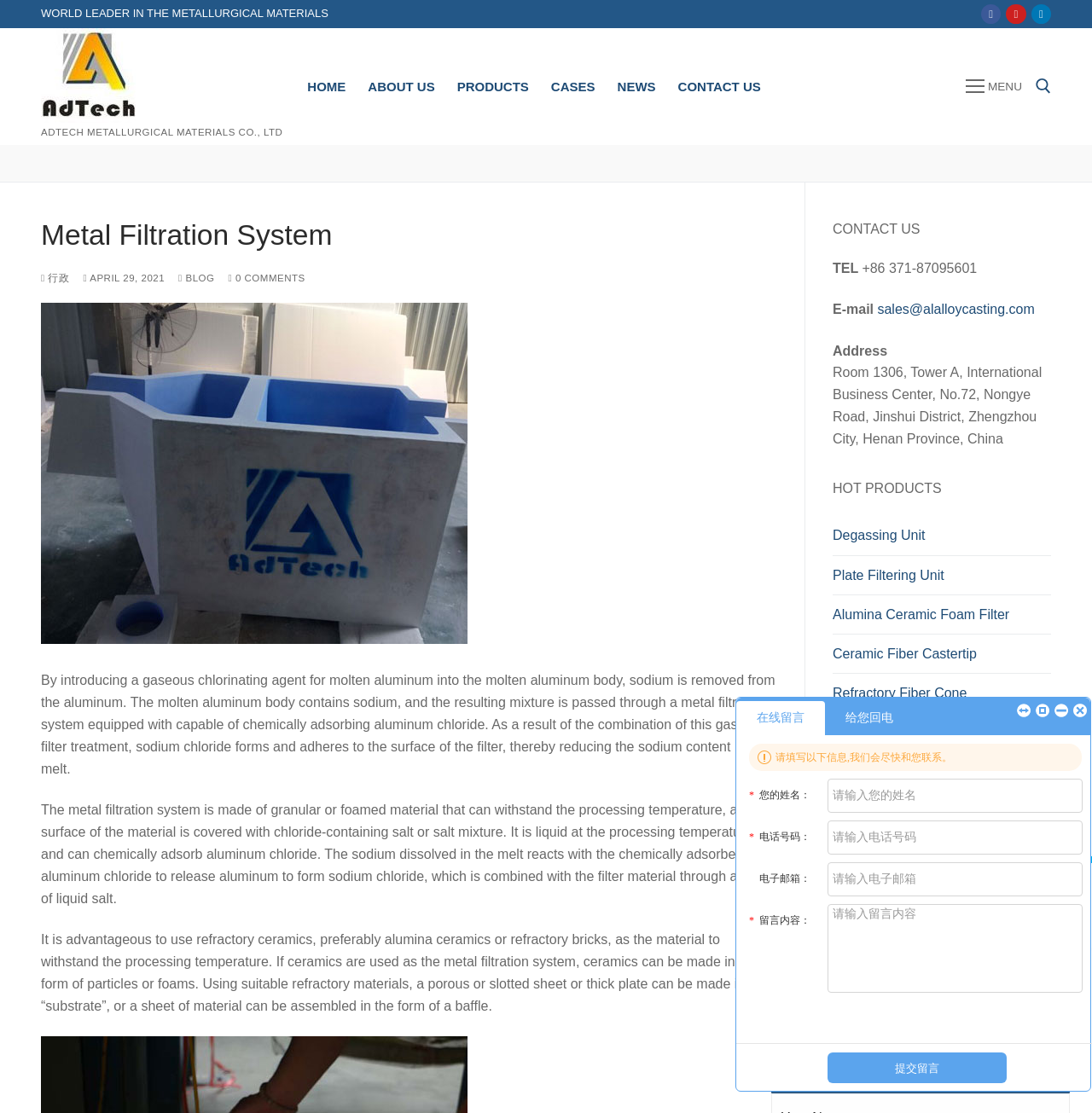Respond with a single word or phrase to the following question:
What is the address of the company?

Room 1306, Tower A, International Business Center, No.72, Nongye Road, Jinshui District, Zhengzhou City, Henan Province, China